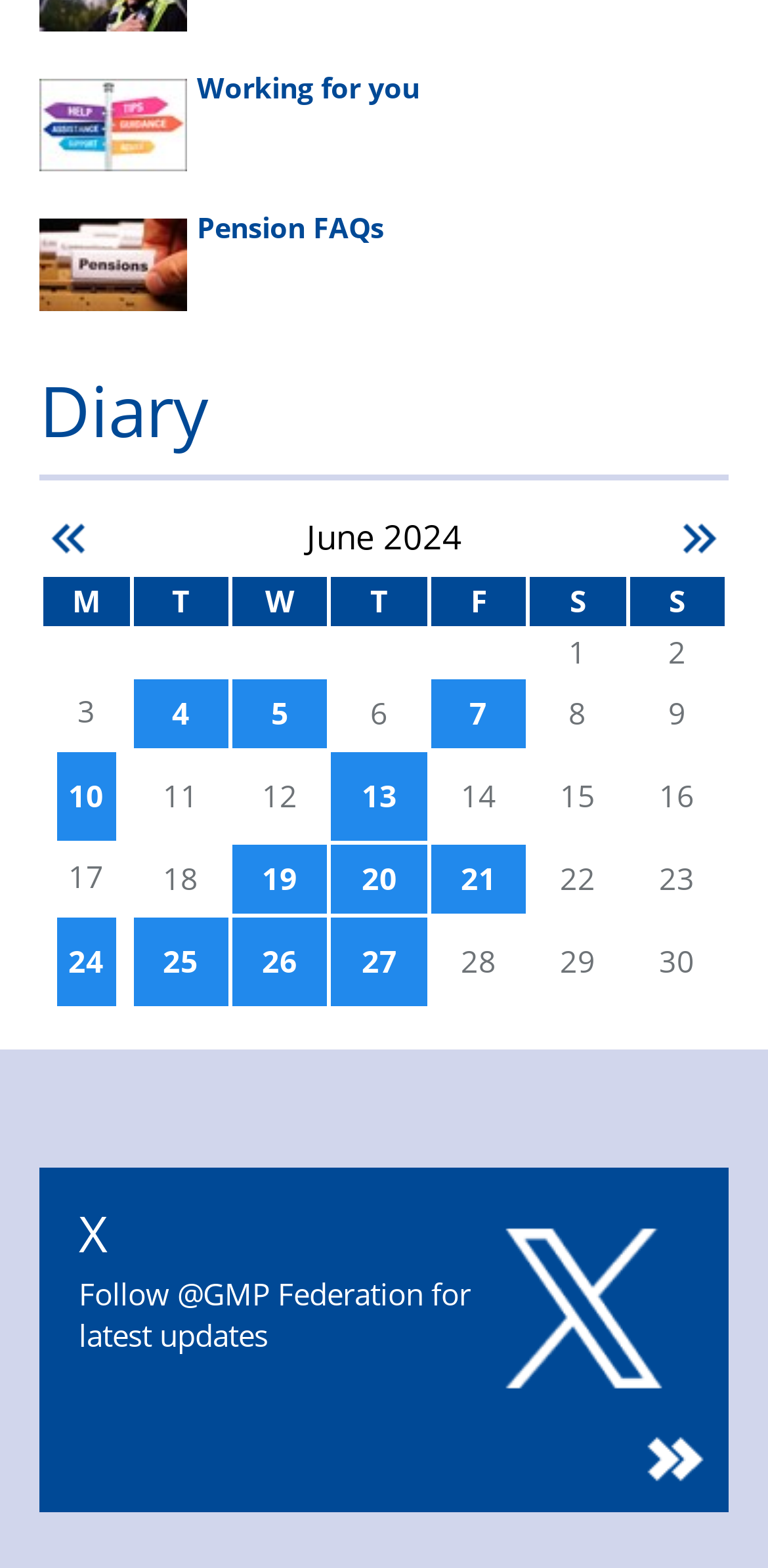How many rows are in the table?
By examining the image, provide a one-word or phrase answer.

5